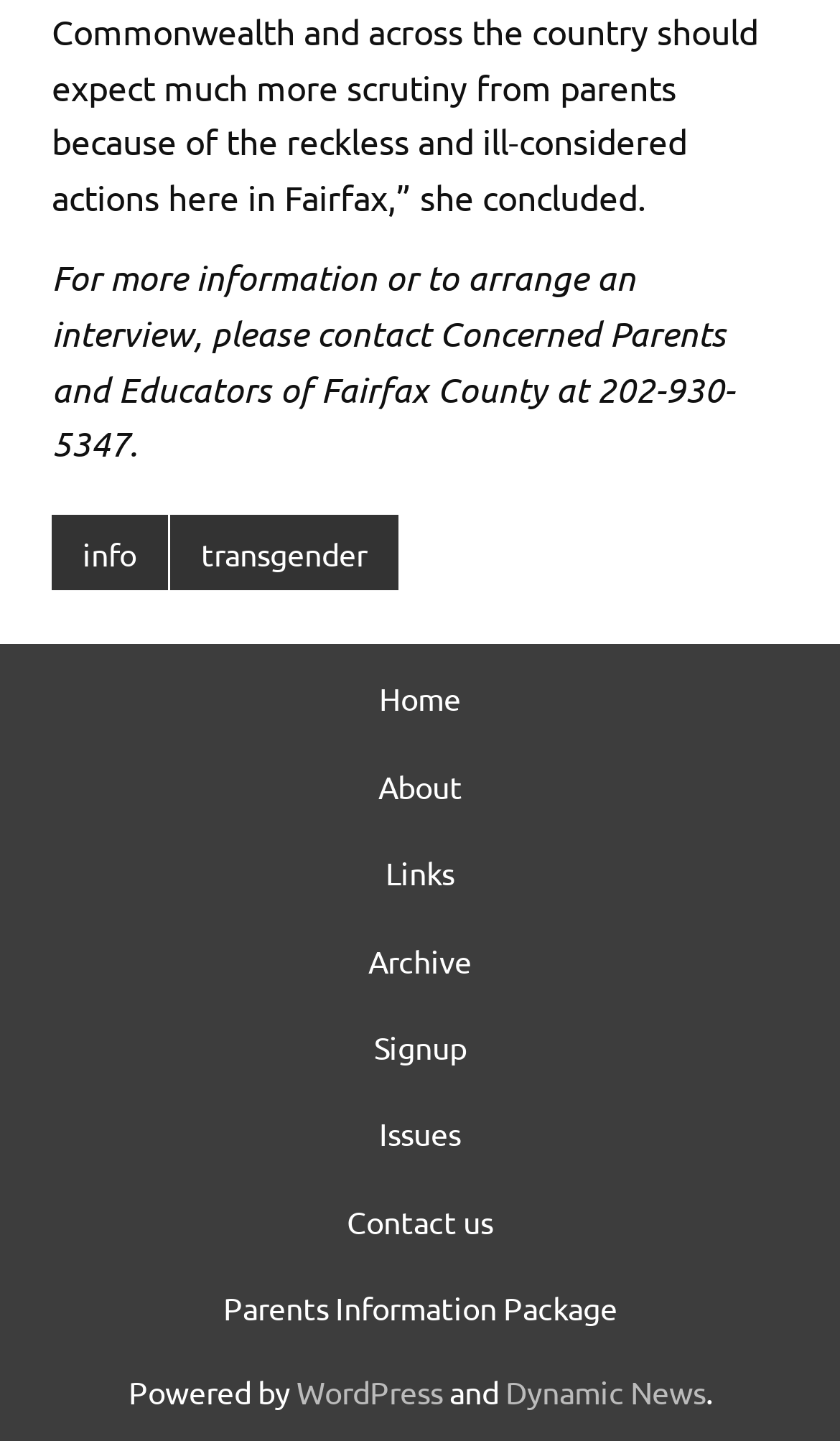Respond to the question below with a concise word or phrase:
How many static text elements are on the webpage?

3